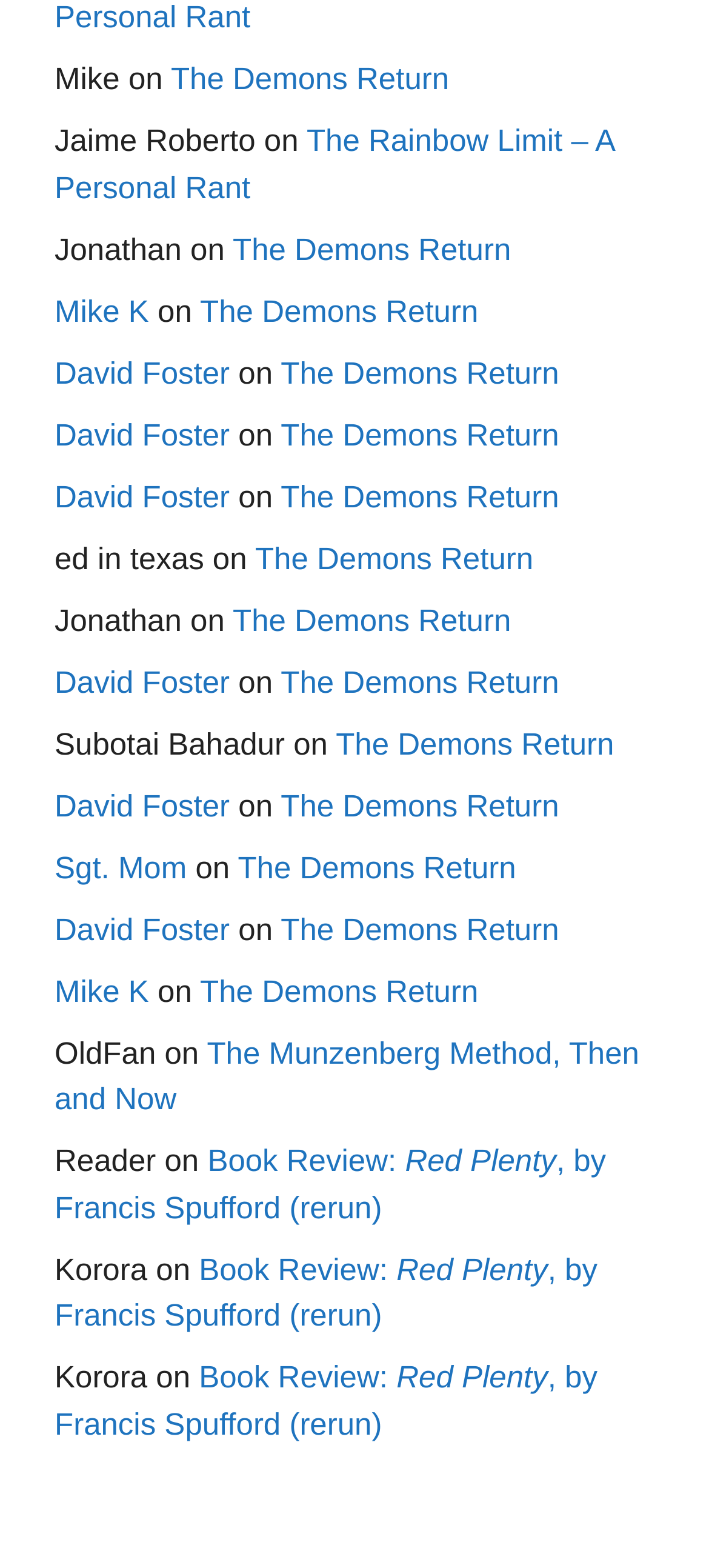Give the bounding box coordinates for this UI element: "Privacy and Cookie Policy". The coordinates should be four float numbers between 0 and 1, arranged as [left, top, right, bottom].

None